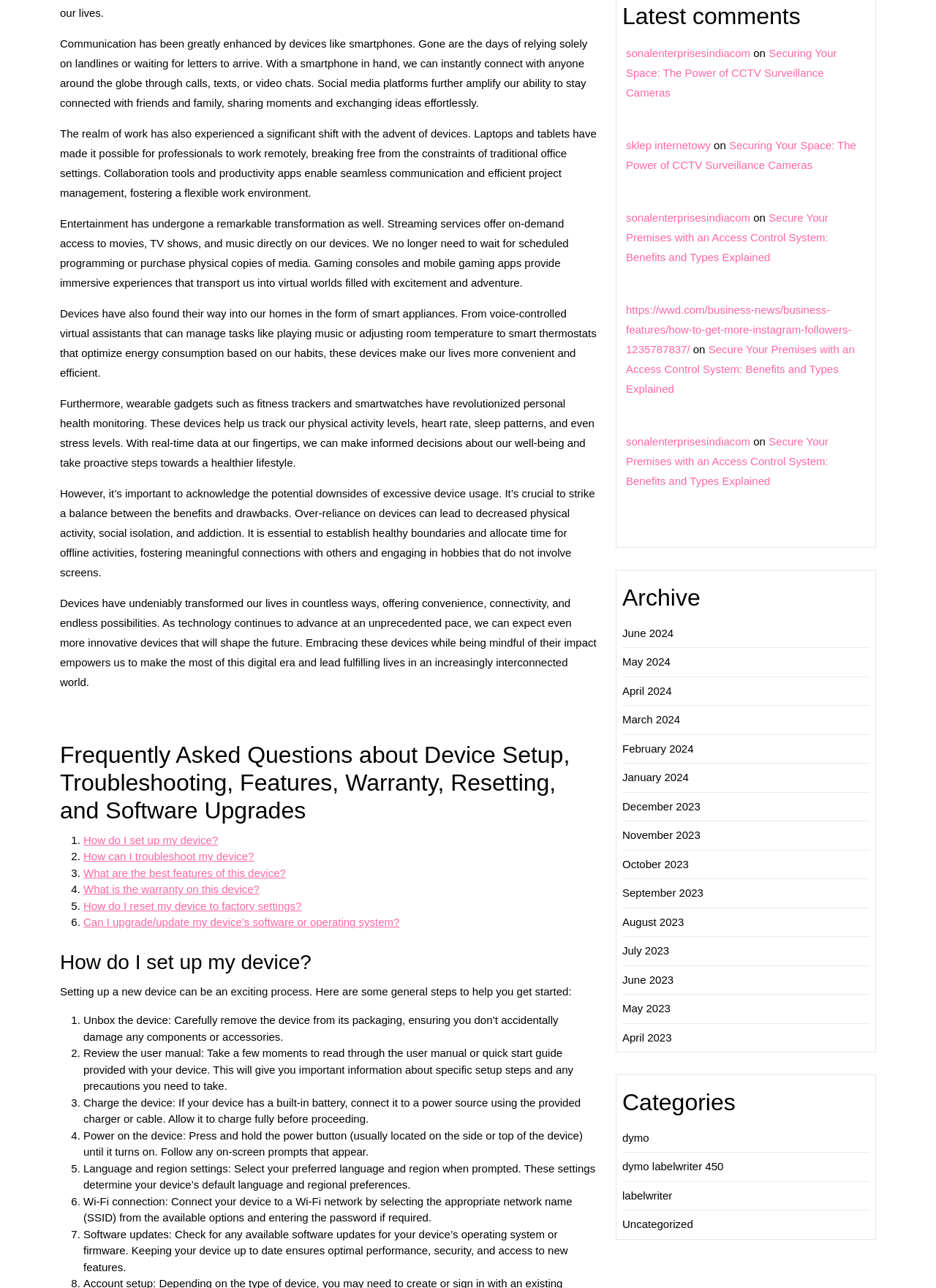Find the bounding box coordinates for the UI element whose description is: "dymo labelwriter 450". The coordinates should be four float numbers between 0 and 1, in the format [left, top, right, bottom].

[0.665, 0.901, 0.773, 0.91]